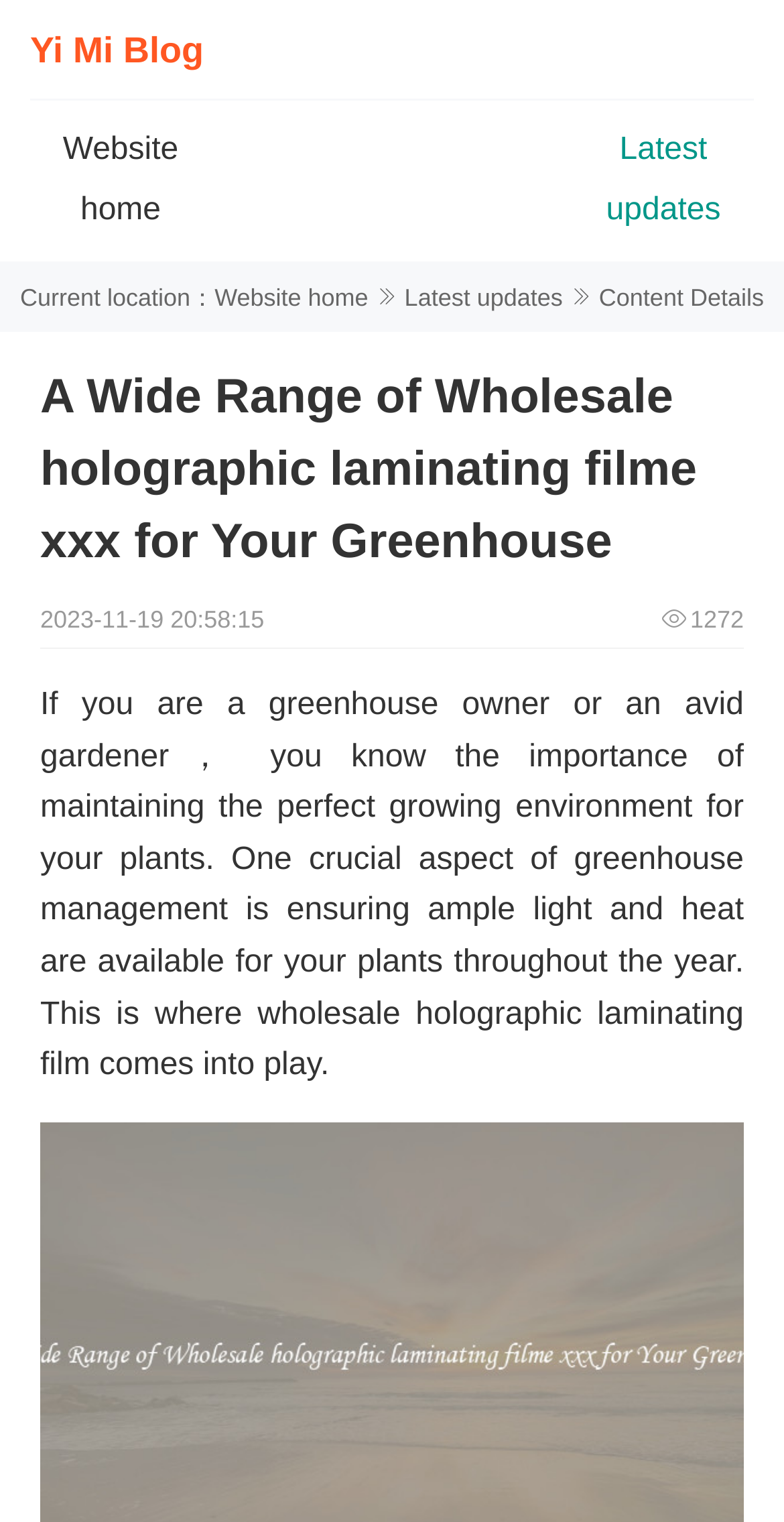How many views does the article have?
Give a detailed response to the question by analyzing the screenshot.

I found the number of views of the article by looking at the static text element with the bounding box coordinates [0.88, 0.398, 0.949, 0.416], which contains the text '1272'.